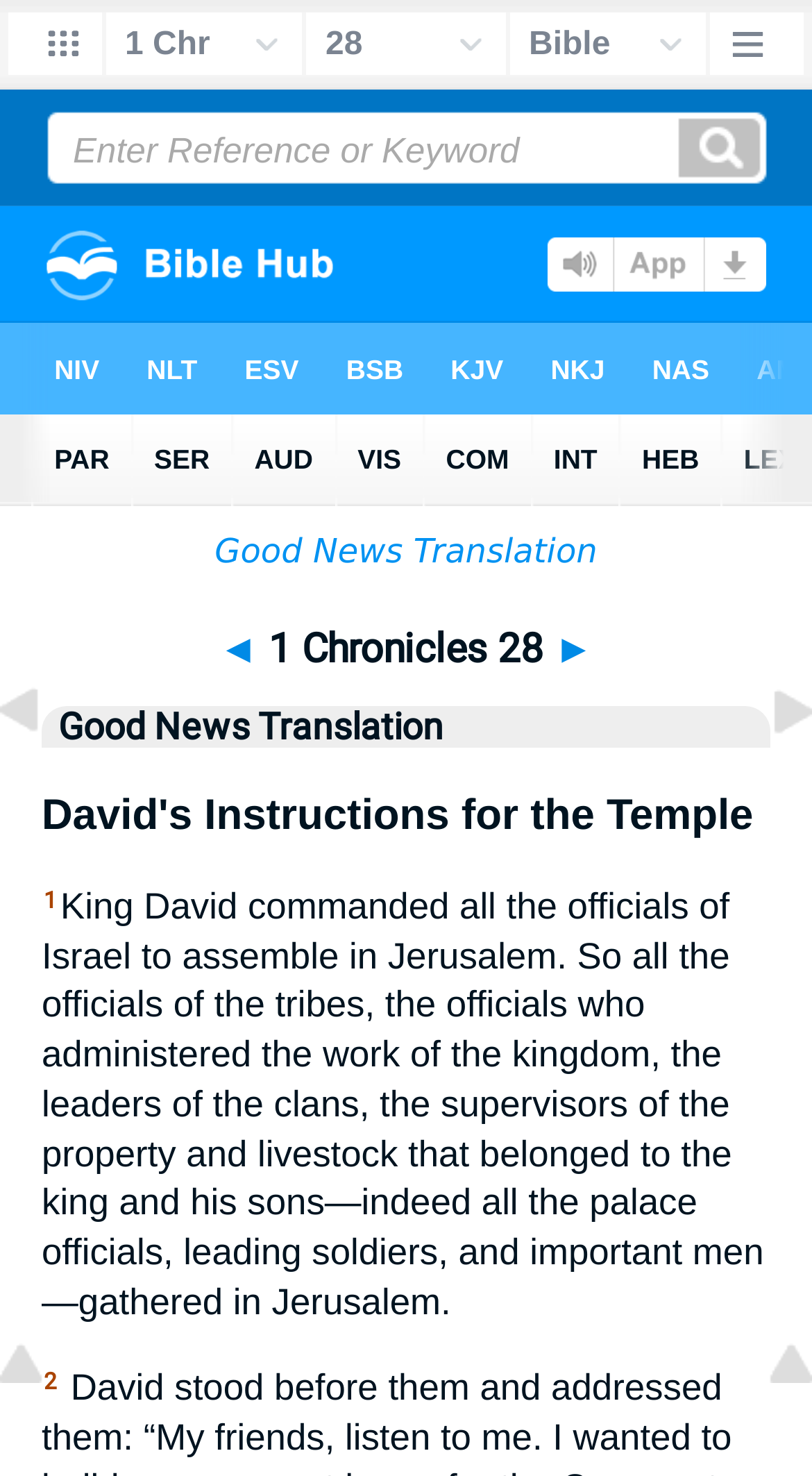Using the provided element description: "Toggle navigation", determine the bounding box coordinates of the corresponding UI element in the screenshot.

None